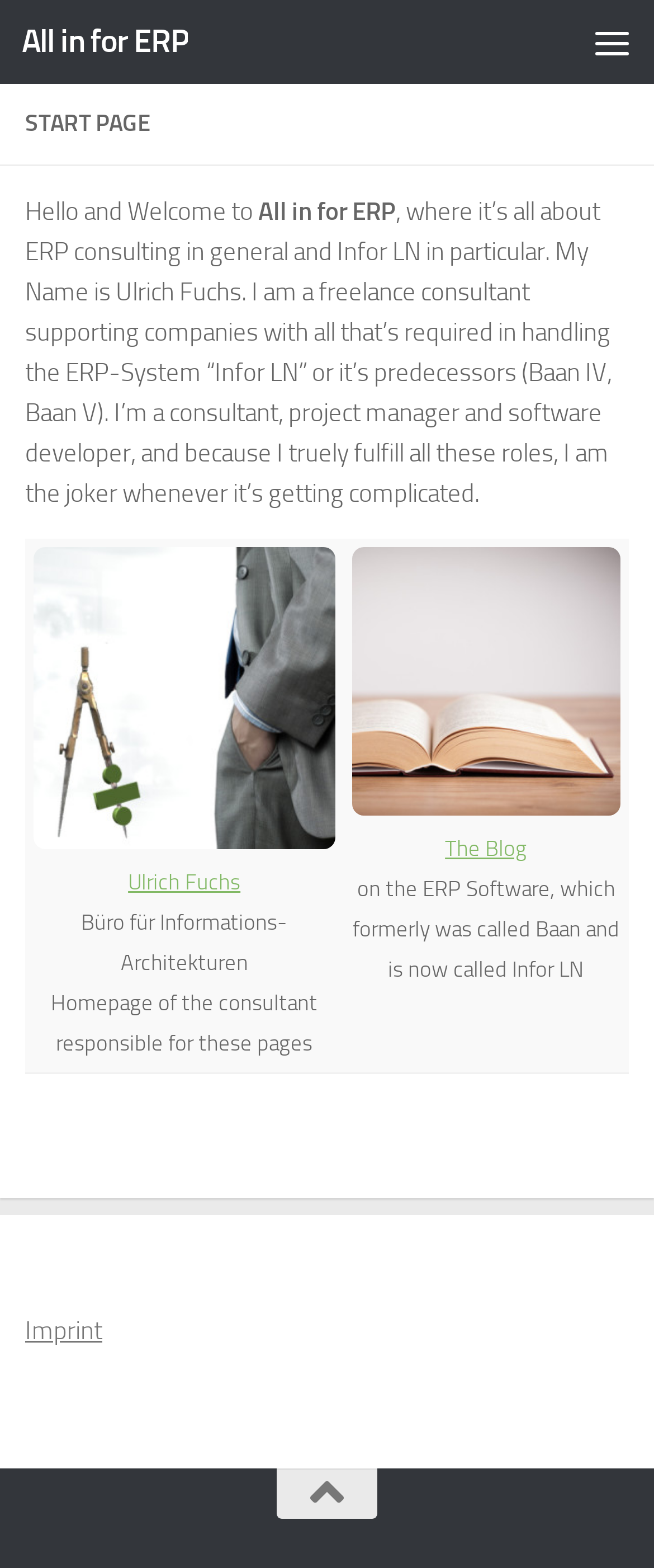What is the text on the top-left link?
Answer the question based on the image using a single word or a brief phrase.

Zum Inhalt springen